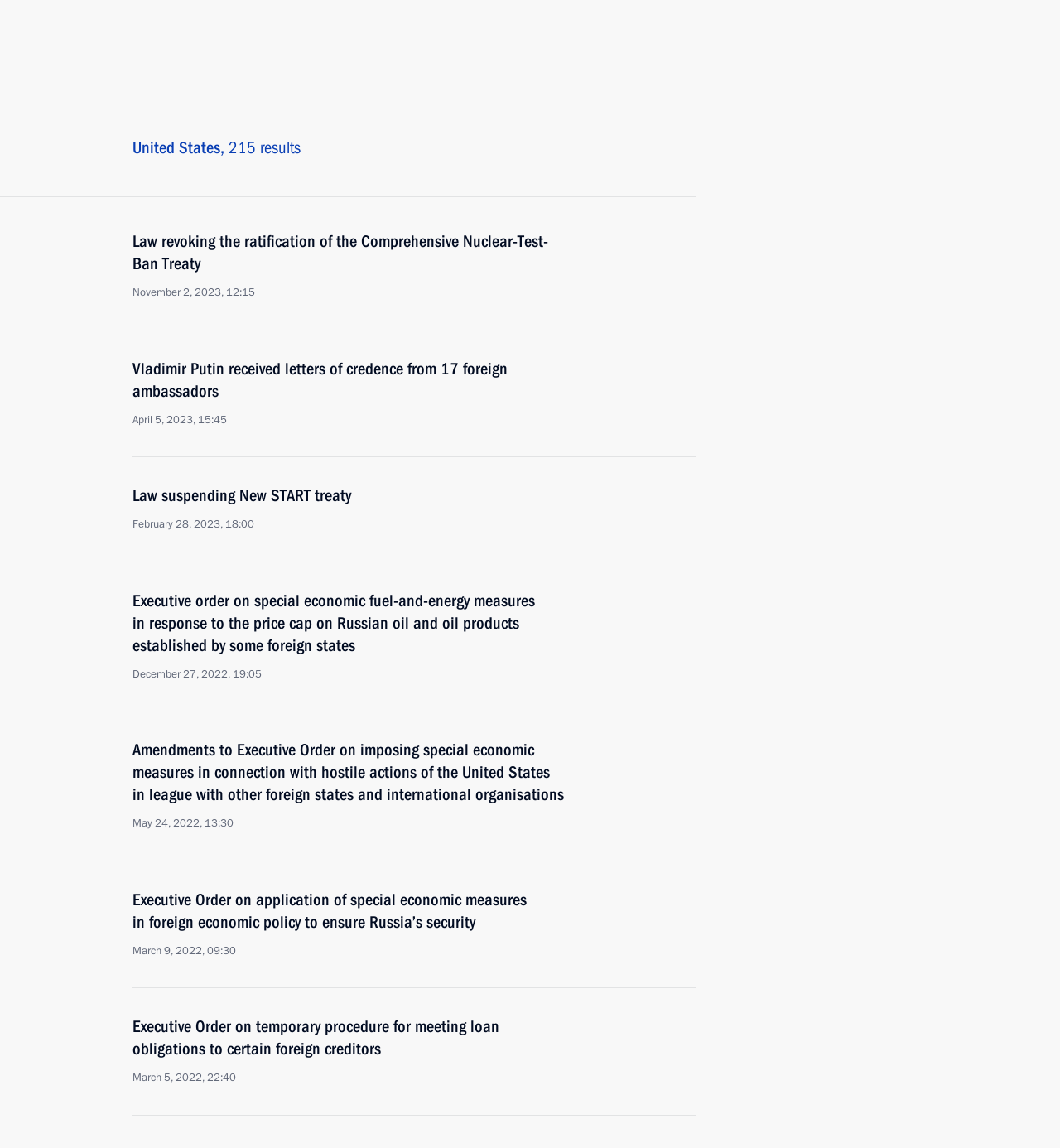Specify the bounding box coordinates of the element's region that should be clicked to achieve the following instruction: "View the 'Russia-US summit' related information". The bounding box coordinates consist of four float numbers between 0 and 1, in the format [left, top, right, bottom].

[0.33, 0.465, 0.434, 0.482]